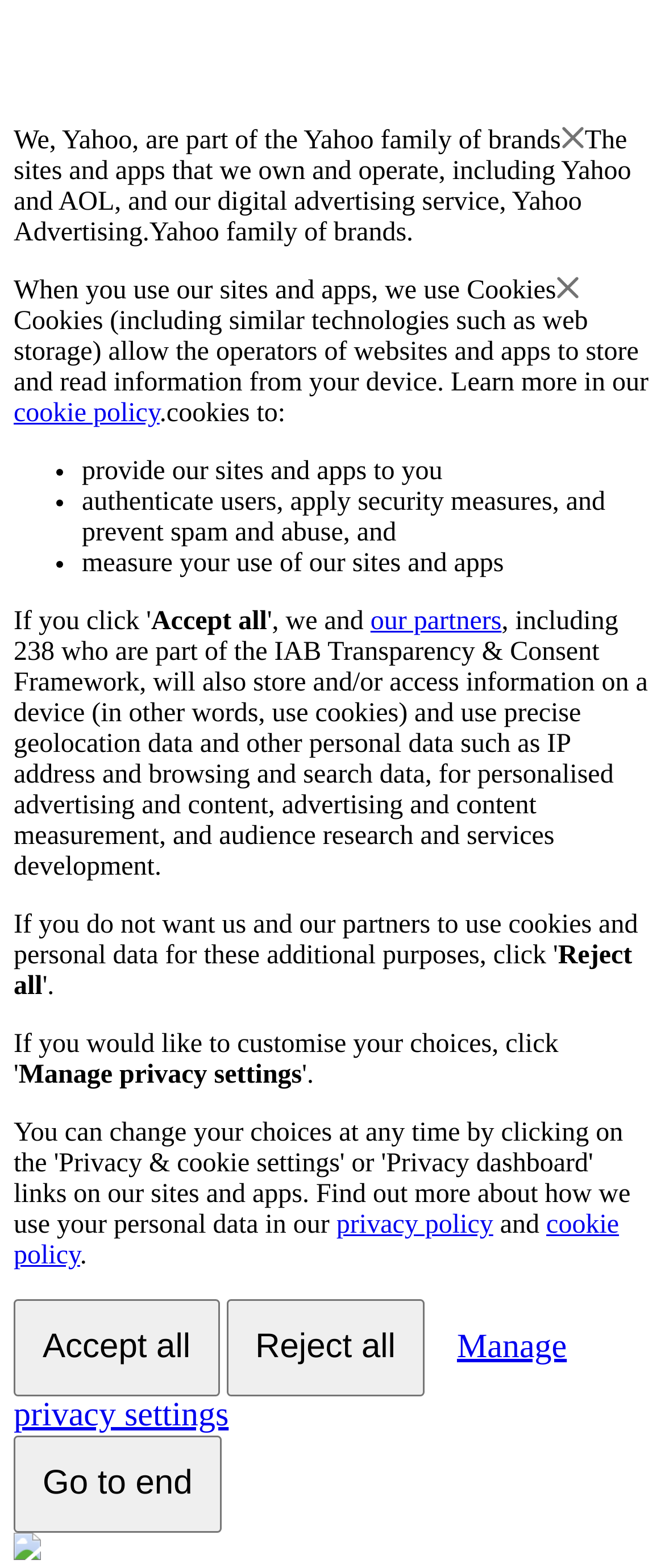How many partners are part of the IAB Transparency & Consent Framework?
Please respond to the question with a detailed and informative answer.

The webpage mentions that 'our partners, including 238 who are part of the IAB Transparency & Consent Framework, will also store and/or access information on a device' which indicates that there are 238 partners who are part of the IAB Transparency & Consent Framework.